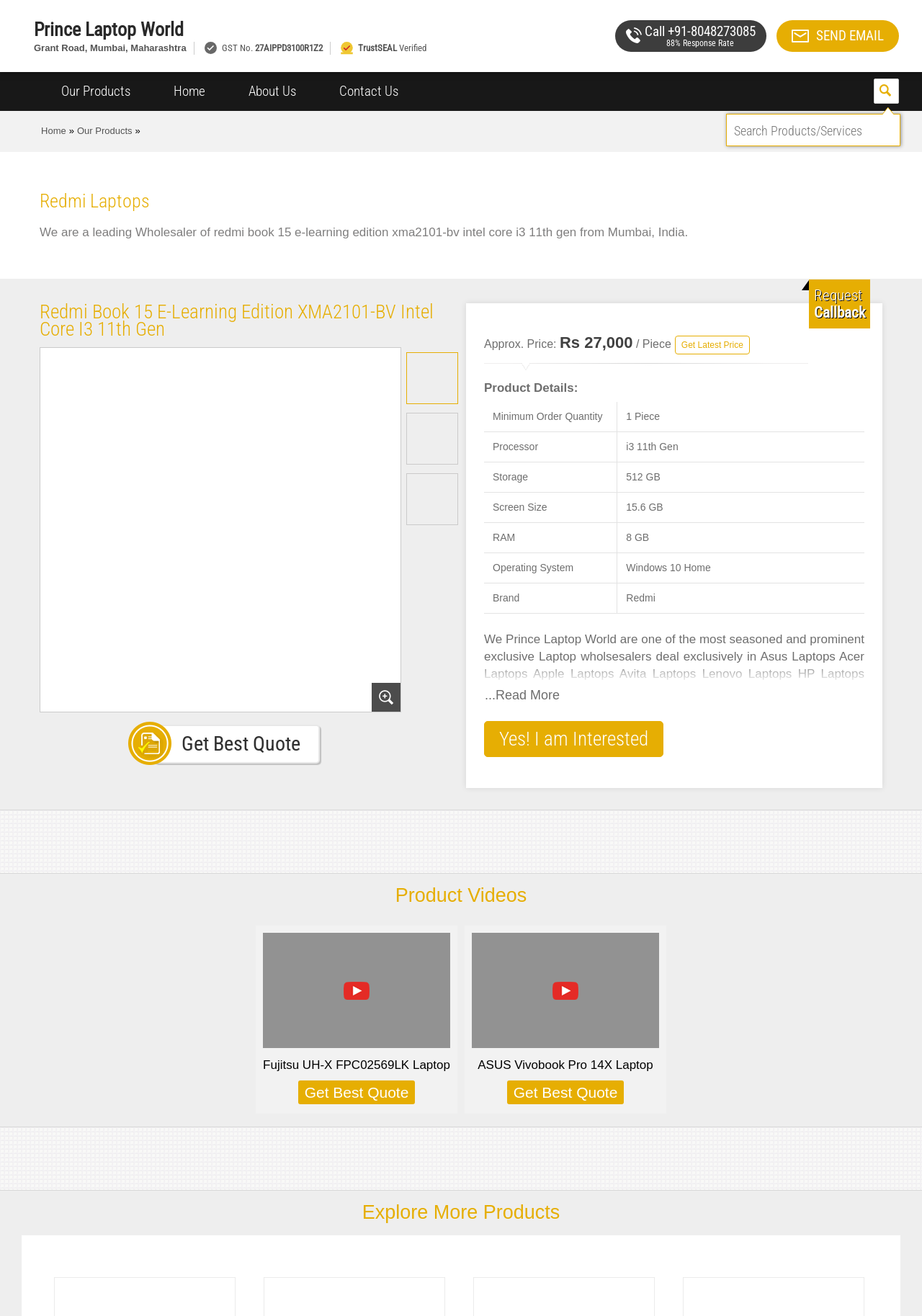Please provide a comprehensive answer to the question based on the screenshot: What is the price of the Redmi Book 15 E-Learning Edition XMA2101-BV Intel Core I3 11th Gen?

The price of the laptop can be found in the product details section, where it says 'Approx. Price: Rs 27,000 / Piece'.